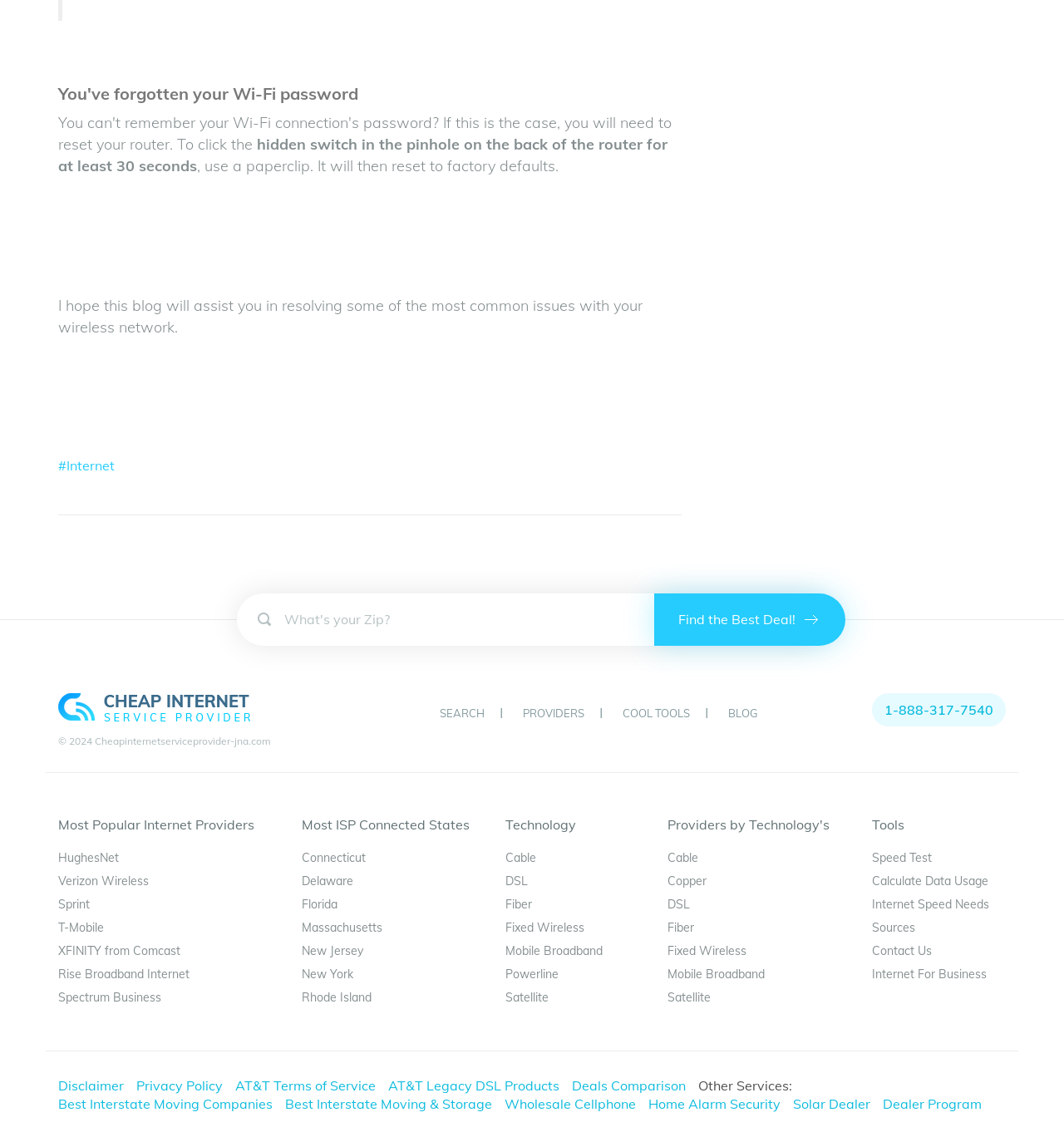Provide the bounding box coordinates for the UI element that is described as: "Best Interstate Moving & Storage".

[0.268, 0.963, 0.462, 0.978]